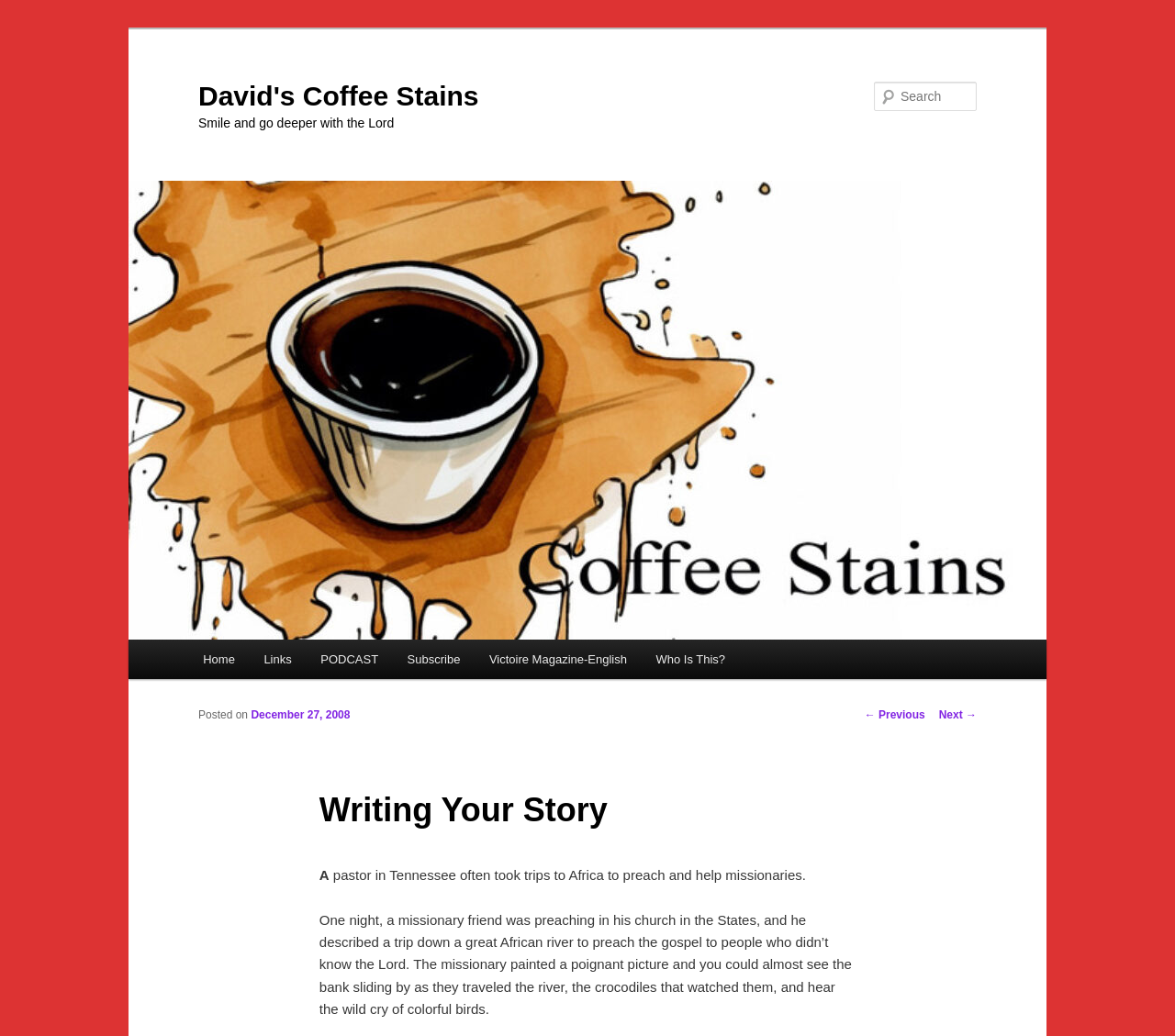What is the main topic of the current post? Look at the image and give a one-word or short phrase answer.

A pastor's story